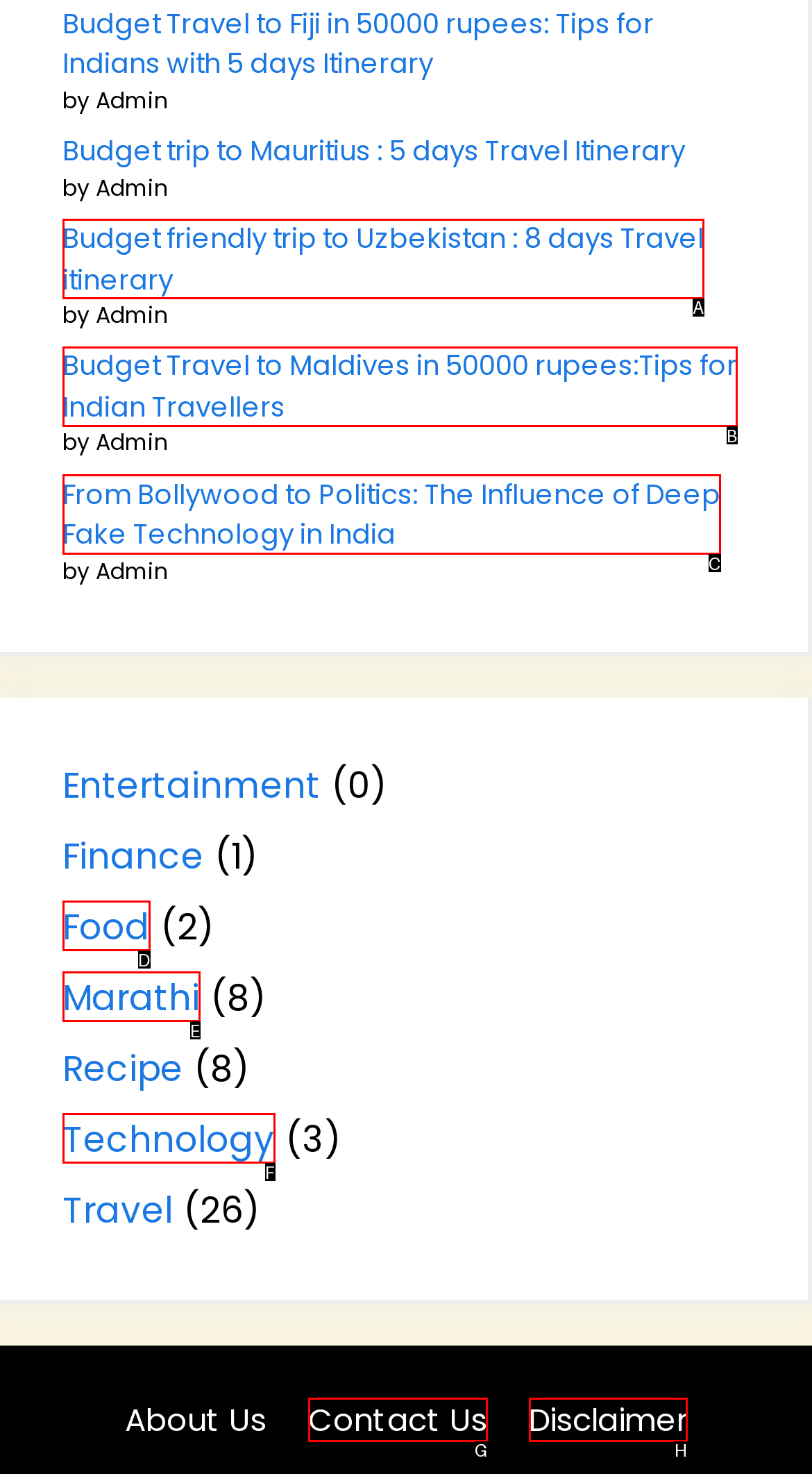Find the option that best fits the description: Contact Us. Answer with the letter of the option.

G